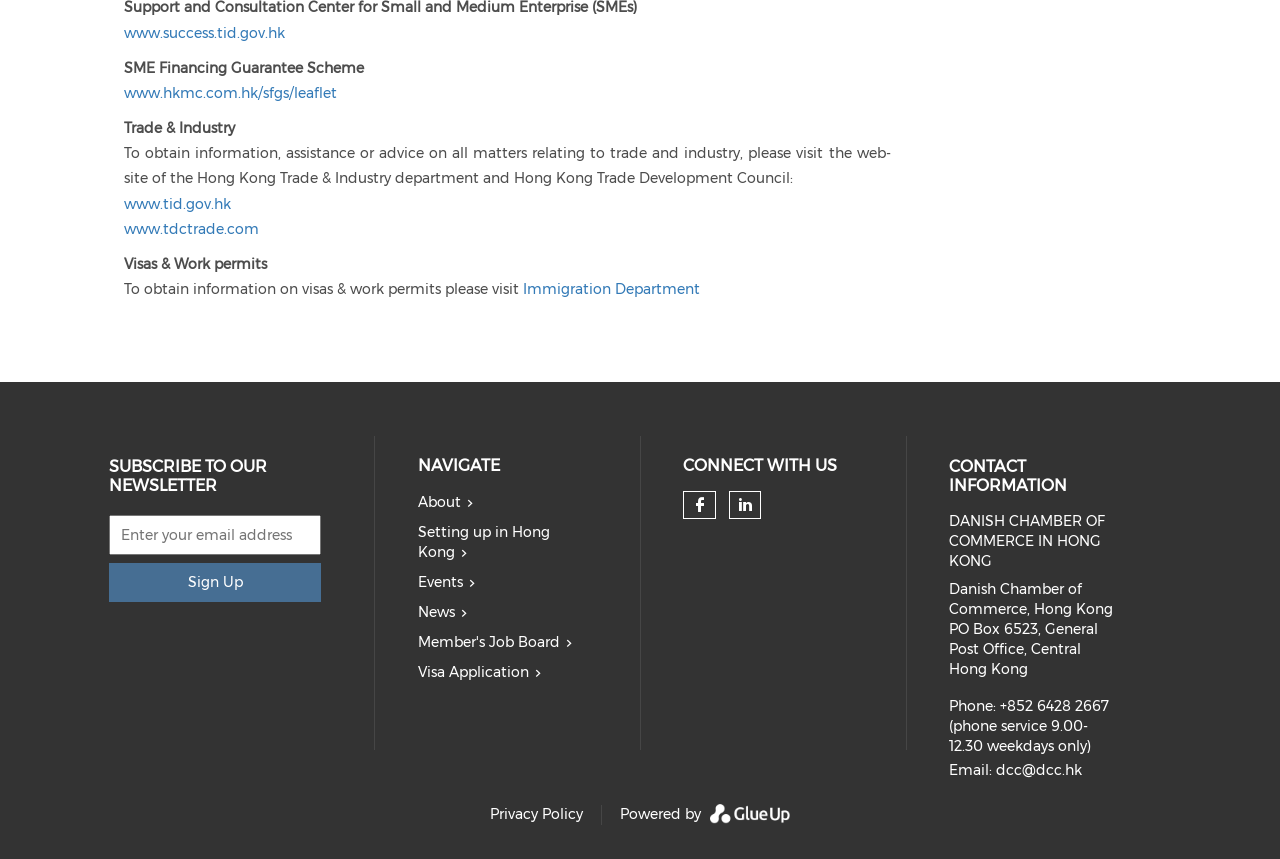Find the bounding box coordinates of the element to click in order to complete this instruction: "View the Privacy Policy". The bounding box coordinates must be four float numbers between 0 and 1, denoted as [left, top, right, bottom].

[0.383, 0.938, 0.455, 0.959]